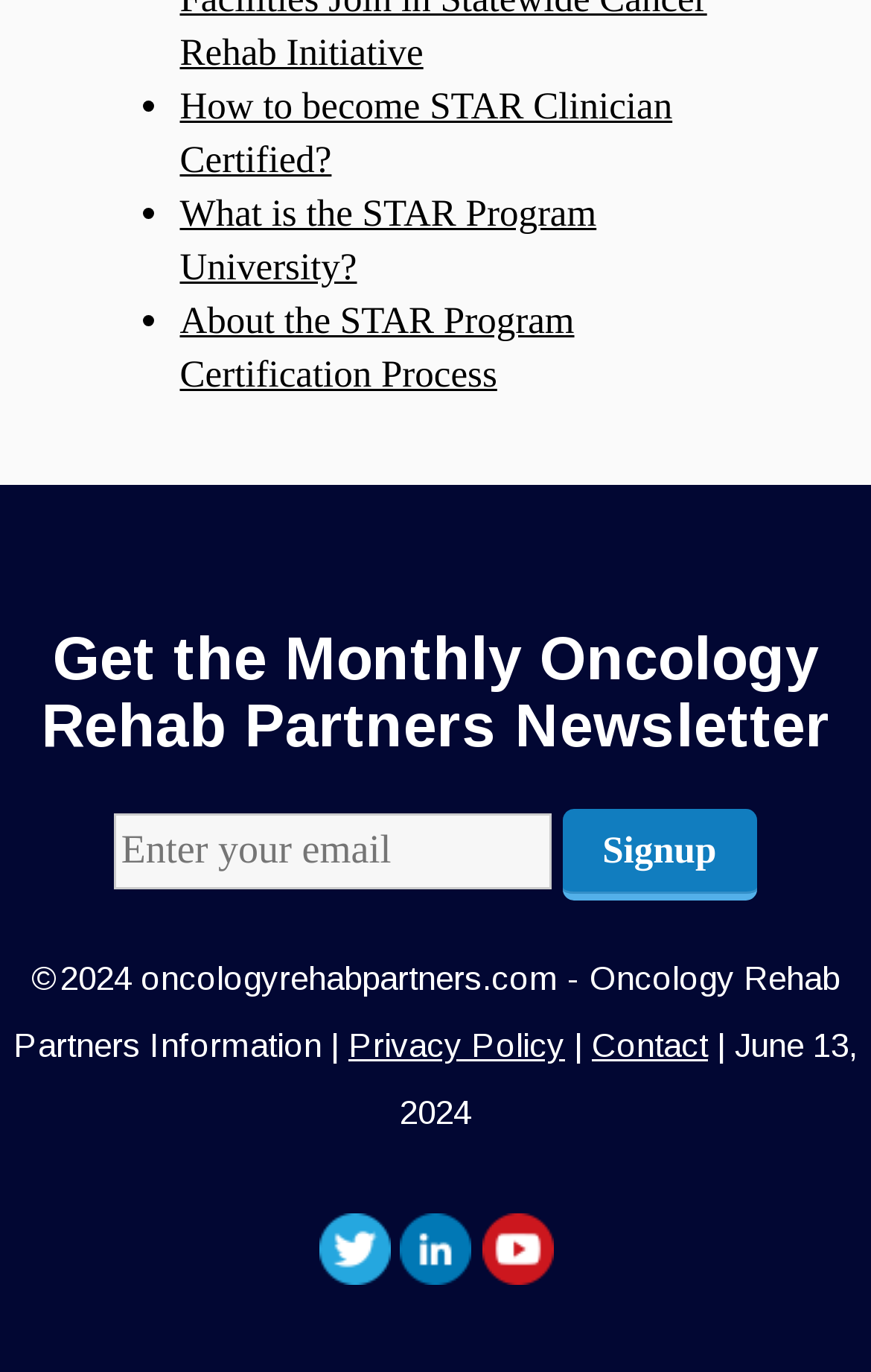Please respond to the question with a concise word or phrase:
What is the purpose of the 'Signup' button?

Sign up for newsletter